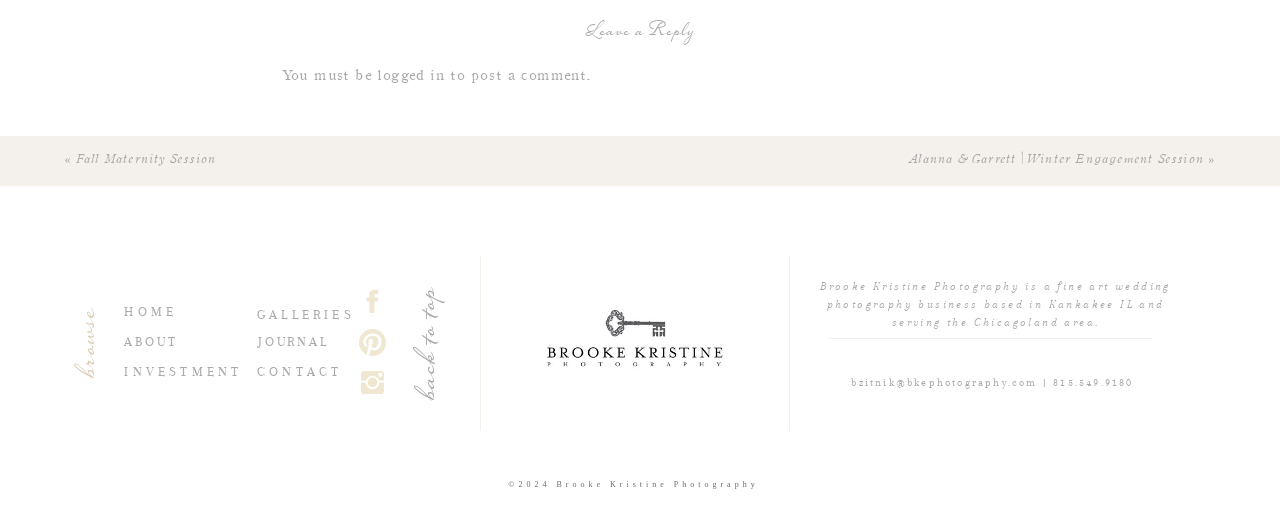Determine the coordinates of the bounding box that should be clicked to complete the instruction: "click on 'CONTACT'". The coordinates should be represented by four float numbers between 0 and 1: [left, top, right, bottom].

[0.201, 0.706, 0.284, 0.74]